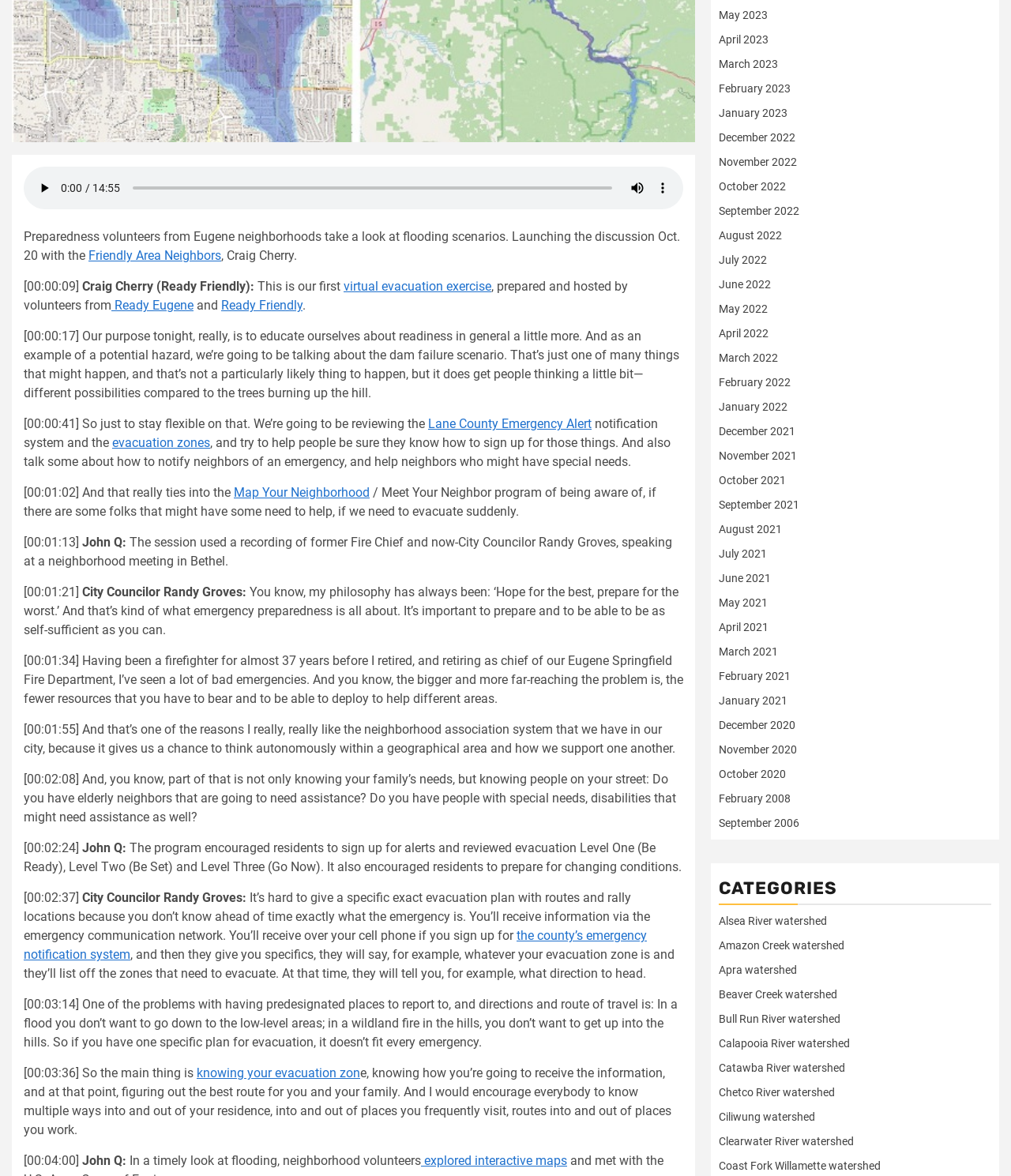Determine the bounding box coordinates of the section I need to click to execute the following instruction: "view the Lane County Emergency Alert". Provide the coordinates as four float numbers between 0 and 1, i.e., [left, top, right, bottom].

[0.423, 0.354, 0.585, 0.367]